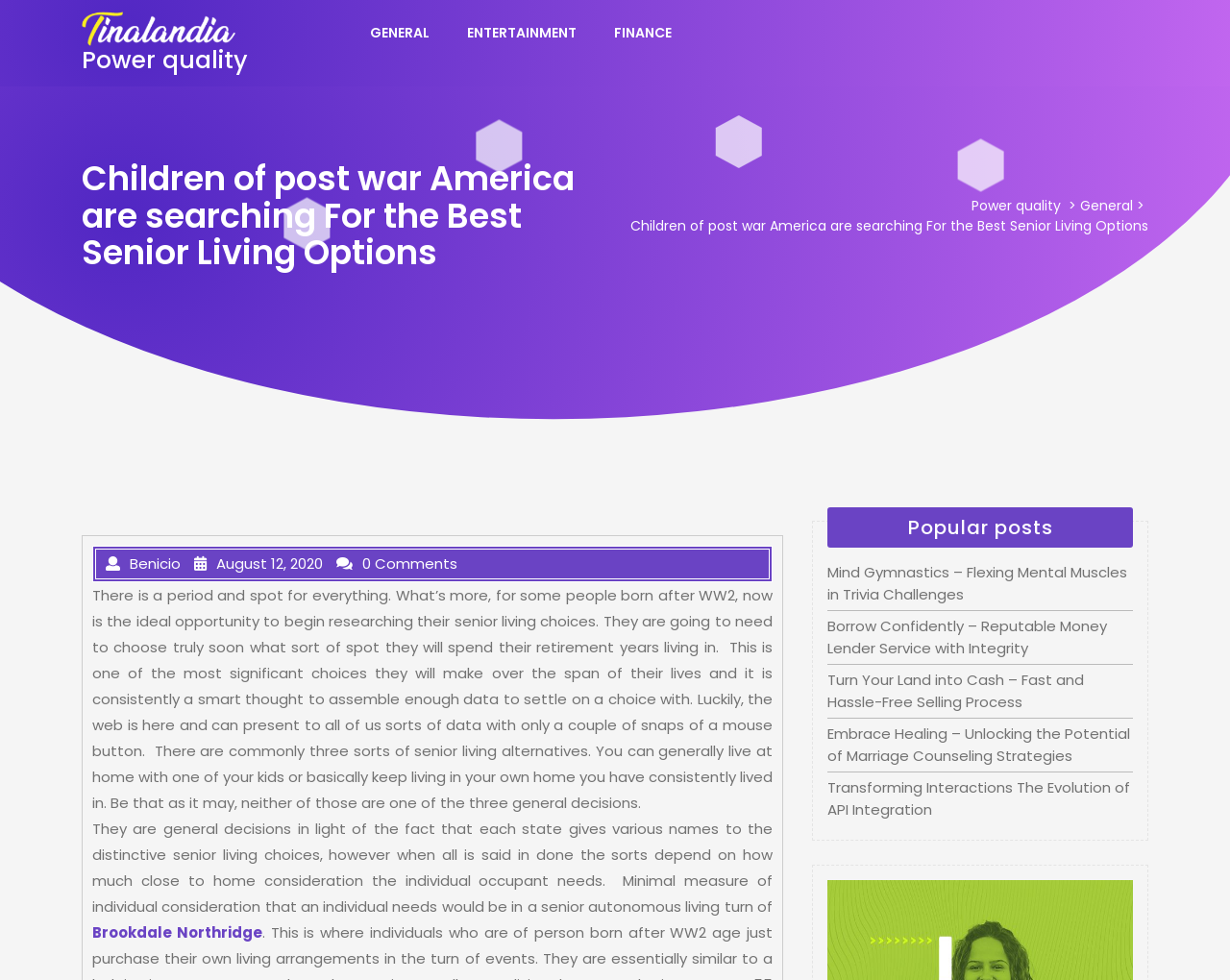Specify the bounding box coordinates of the area that needs to be clicked to achieve the following instruction: "Read the article about senior living options".

[0.075, 0.597, 0.628, 0.83]